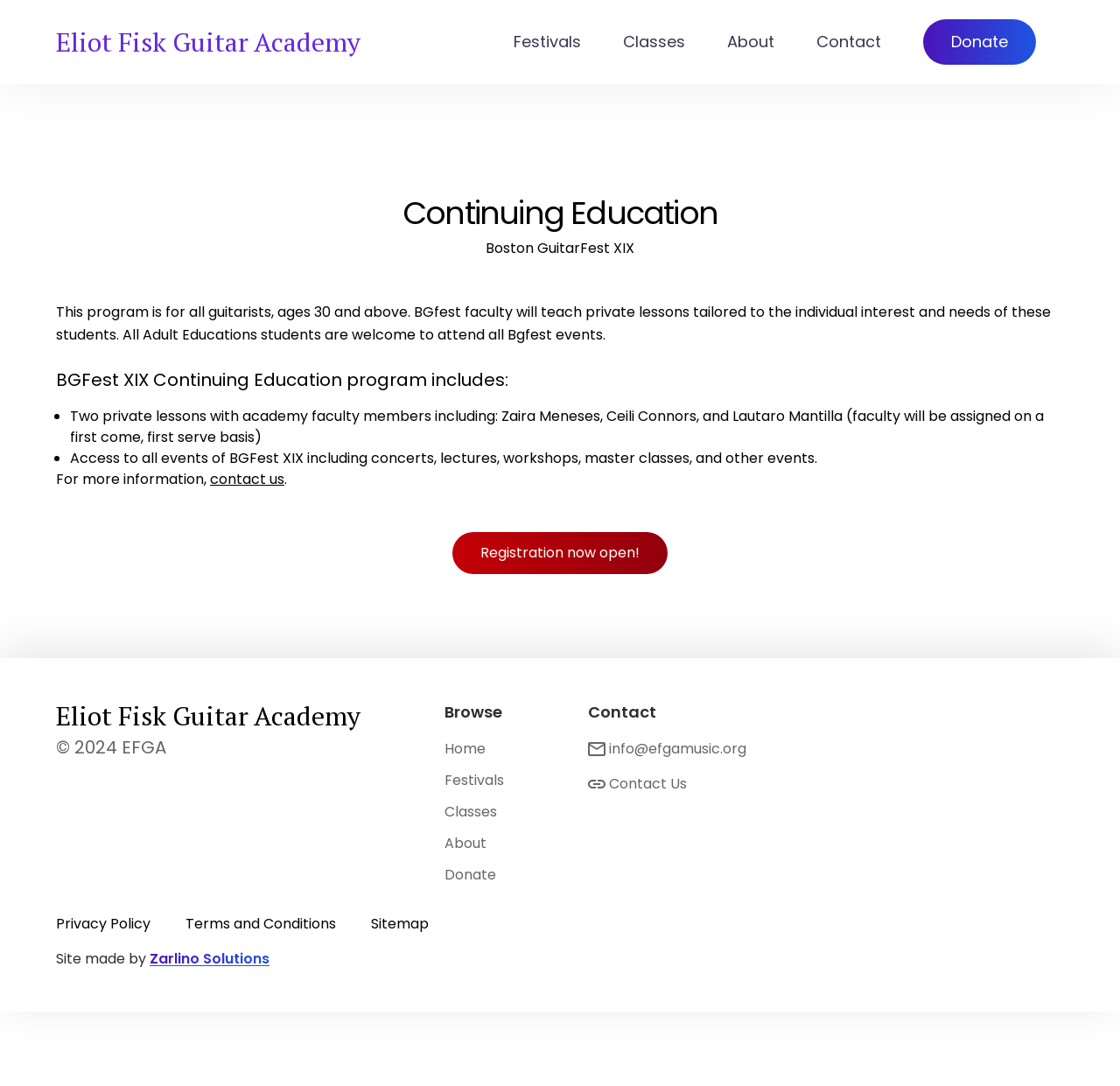Locate the bounding box coordinates of the element you need to click to accomplish the task described by this instruction: "Learn about us".

None